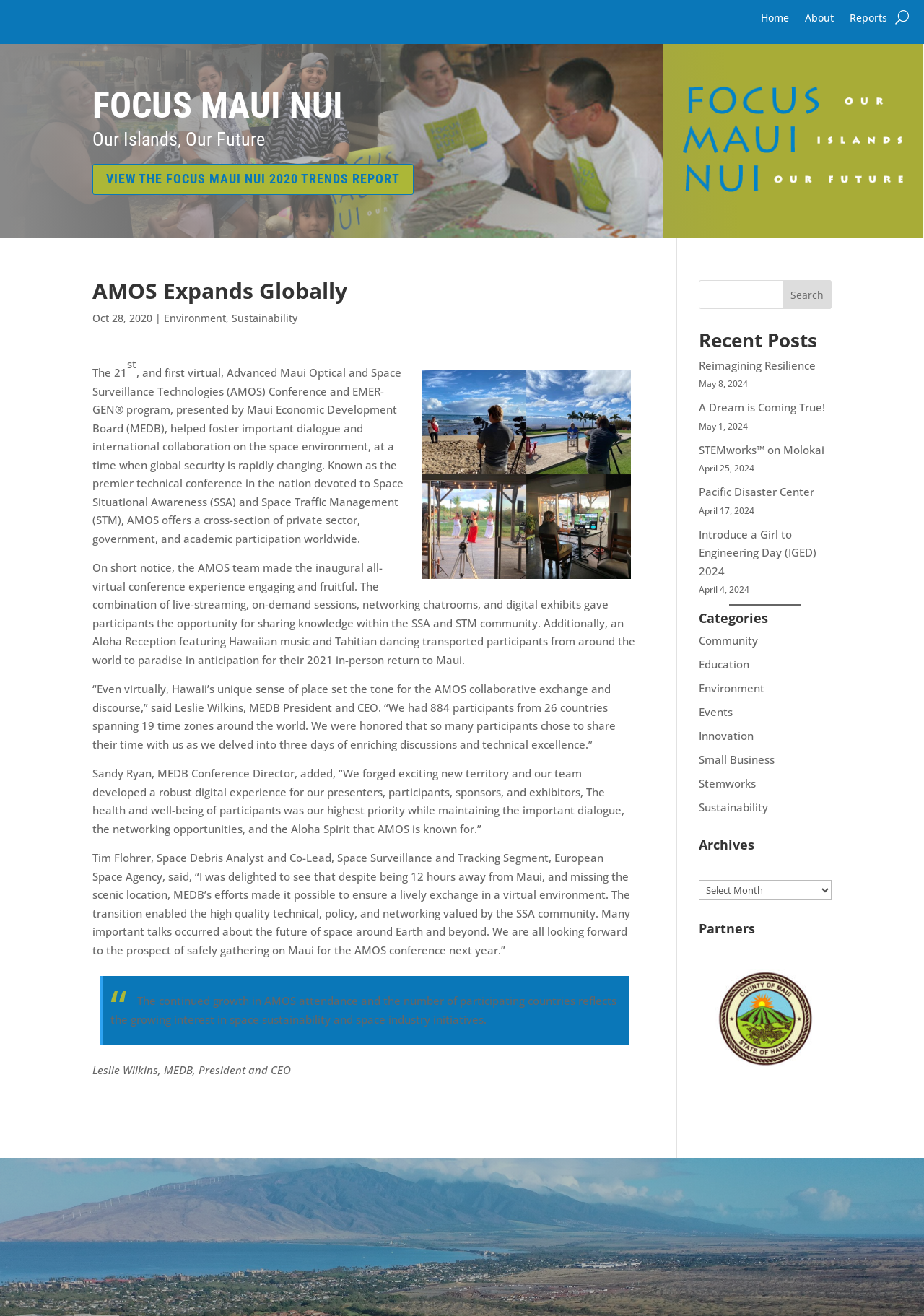Please provide a comprehensive answer to the question below using the information from the image: How many countries participated in the AMOS conference?

The number of countries that participated in the AMOS conference can be found in the quote by Leslie Wilkins, MEDB President and CEO, where it is mentioned that 'We had 884 participants from 26 countries spanning 19 time zones around the world'.